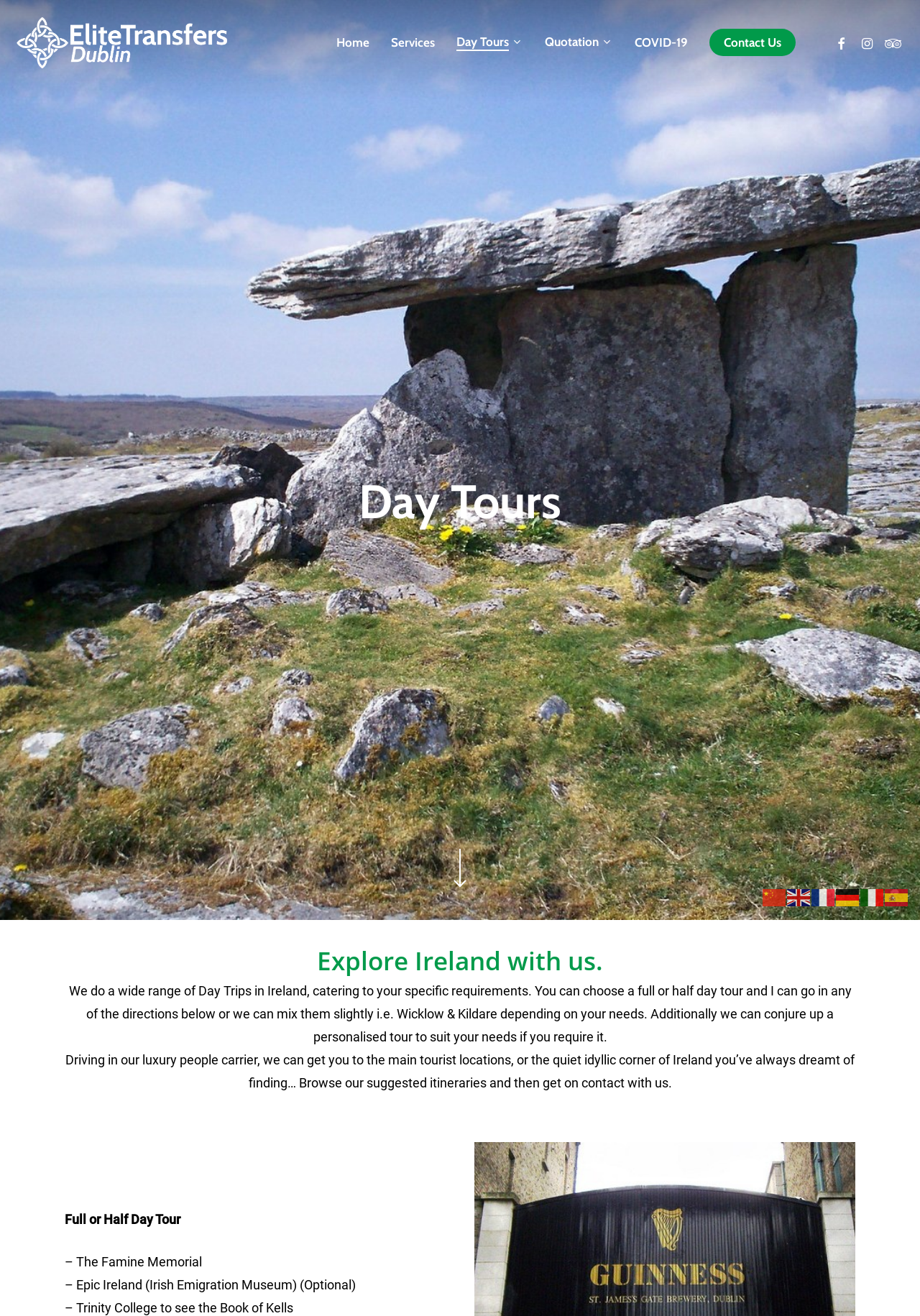Using the element description: "title="Spanish"", determine the bounding box coordinates. The coordinates should be in the format [left, top, right, bottom], with values between 0 and 1.

[0.962, 0.675, 0.988, 0.687]